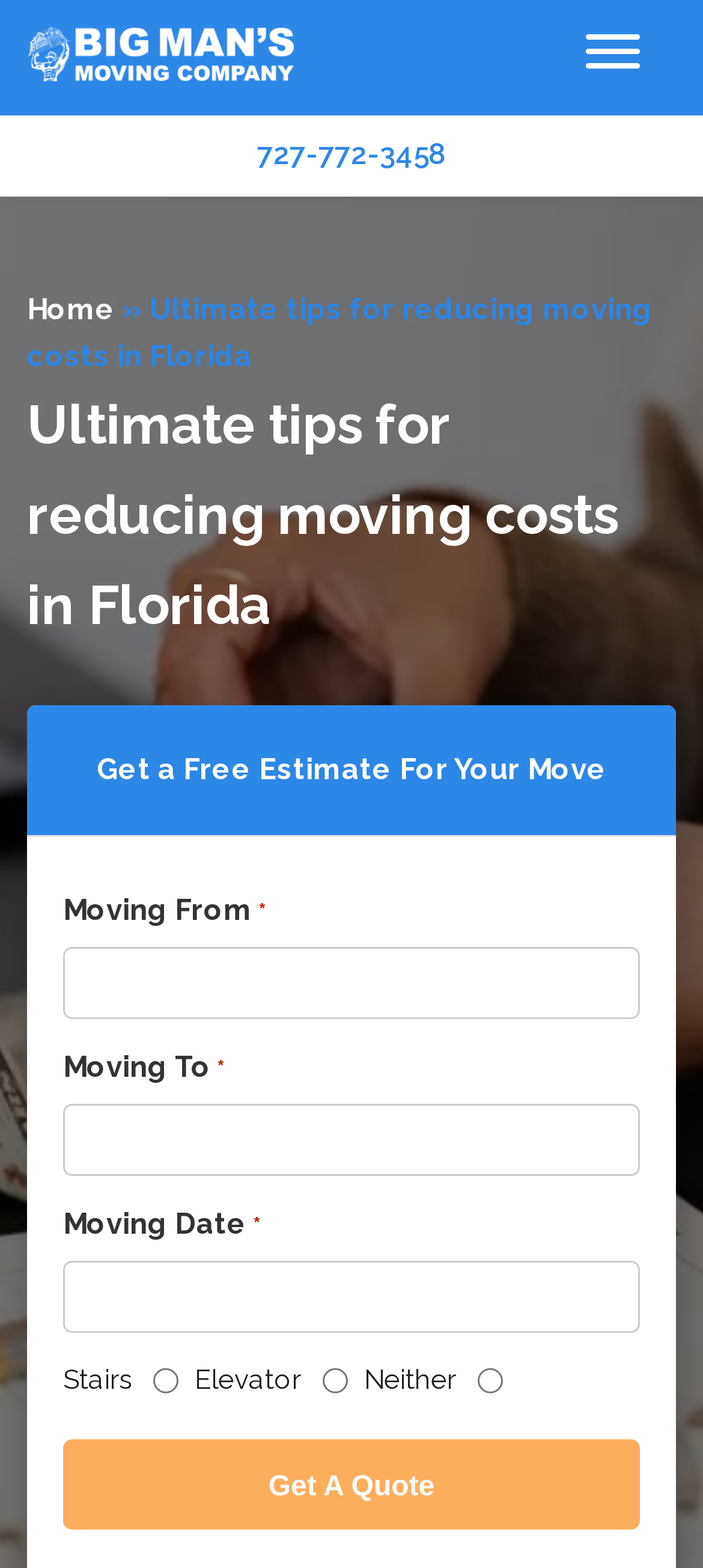Analyze the image and provide a detailed answer to the question: What are the options for the 'Untitled' group?

I found the options for the 'Untitled' group by looking at the radio buttons within the group, which are labeled 'Stairs', 'Elevator', and 'Neither'.